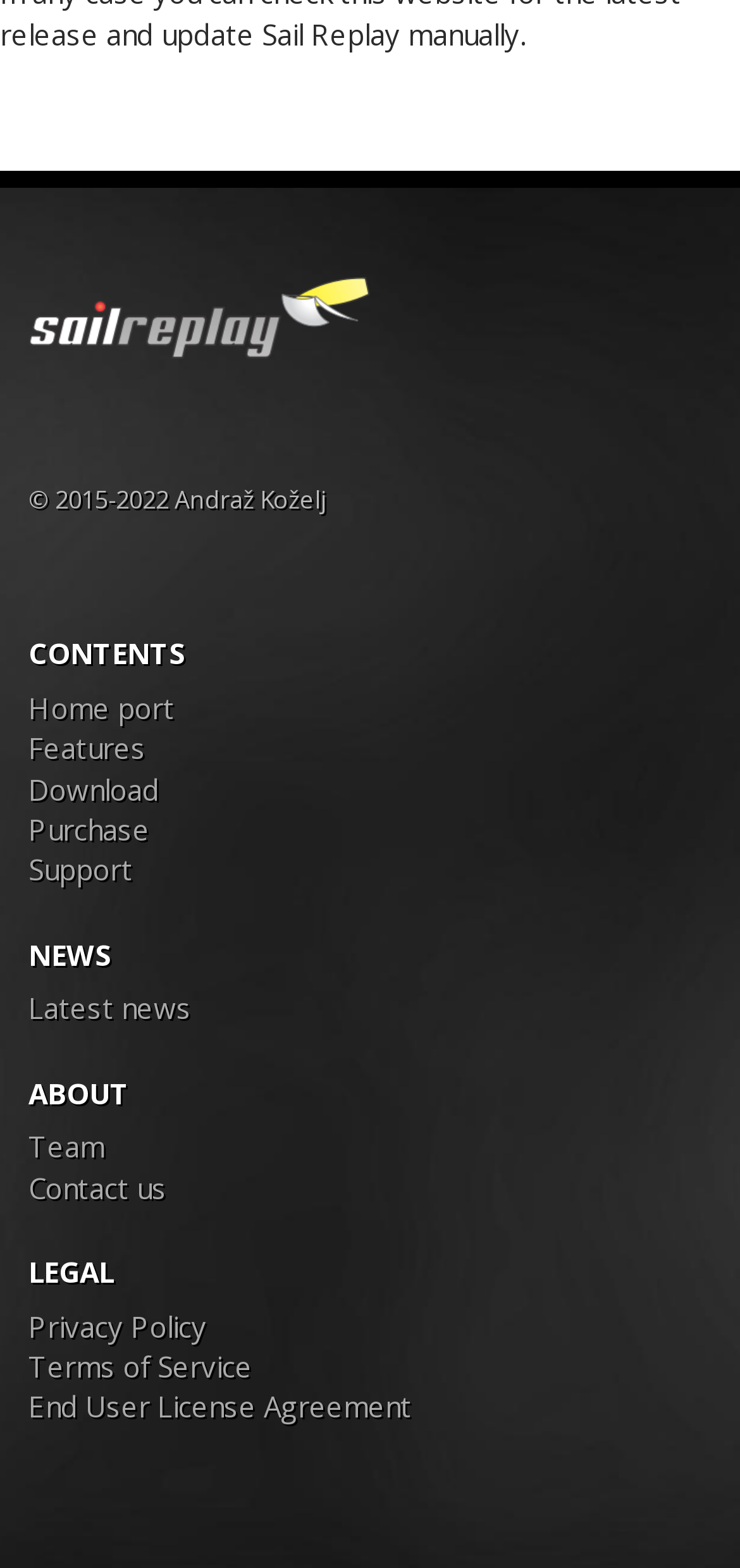Find the bounding box coordinates of the clickable area required to complete the following action: "read privacy policy".

[0.038, 0.833, 0.279, 0.858]